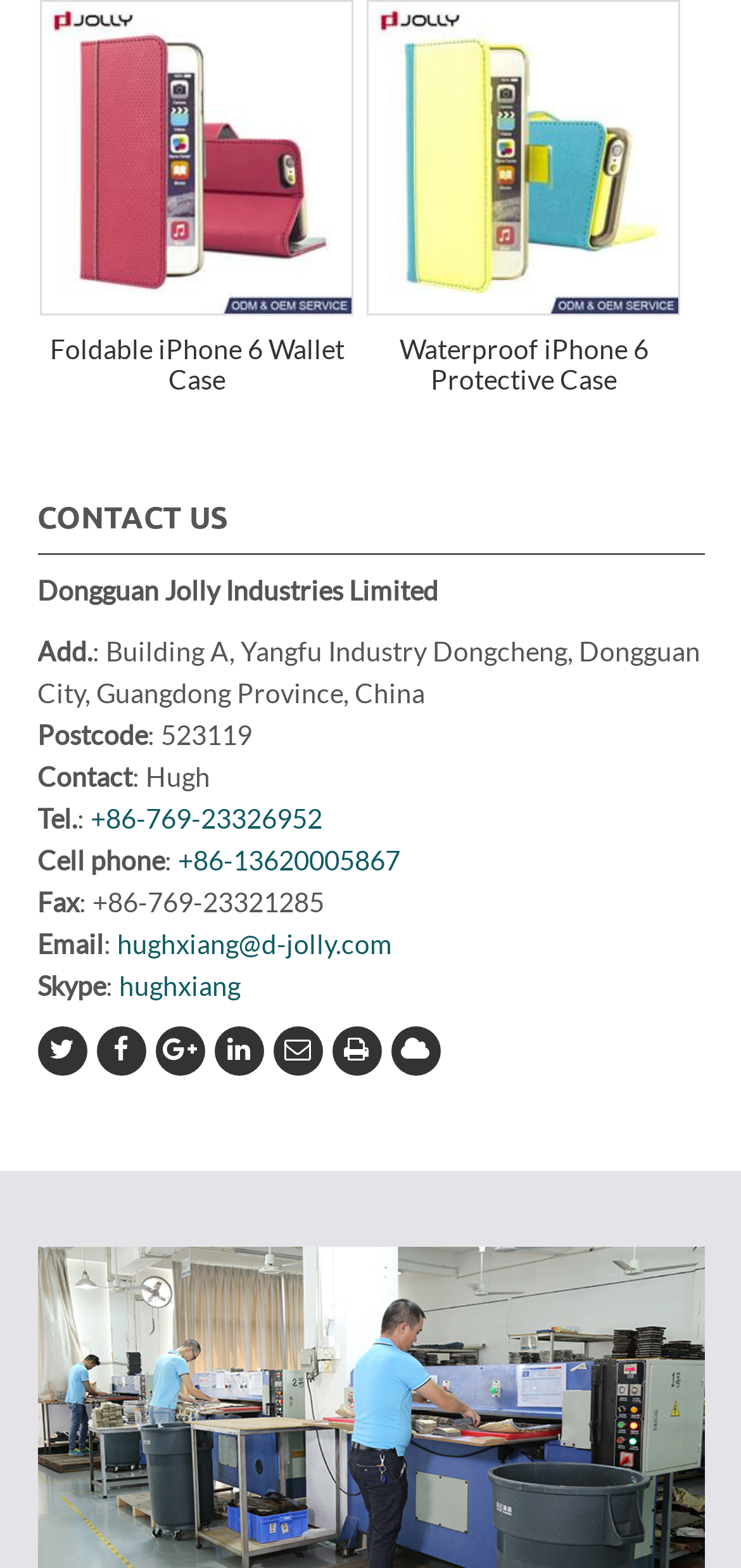Given the description "Conservation Aide", determine the bounding box of the corresponding UI element.

None